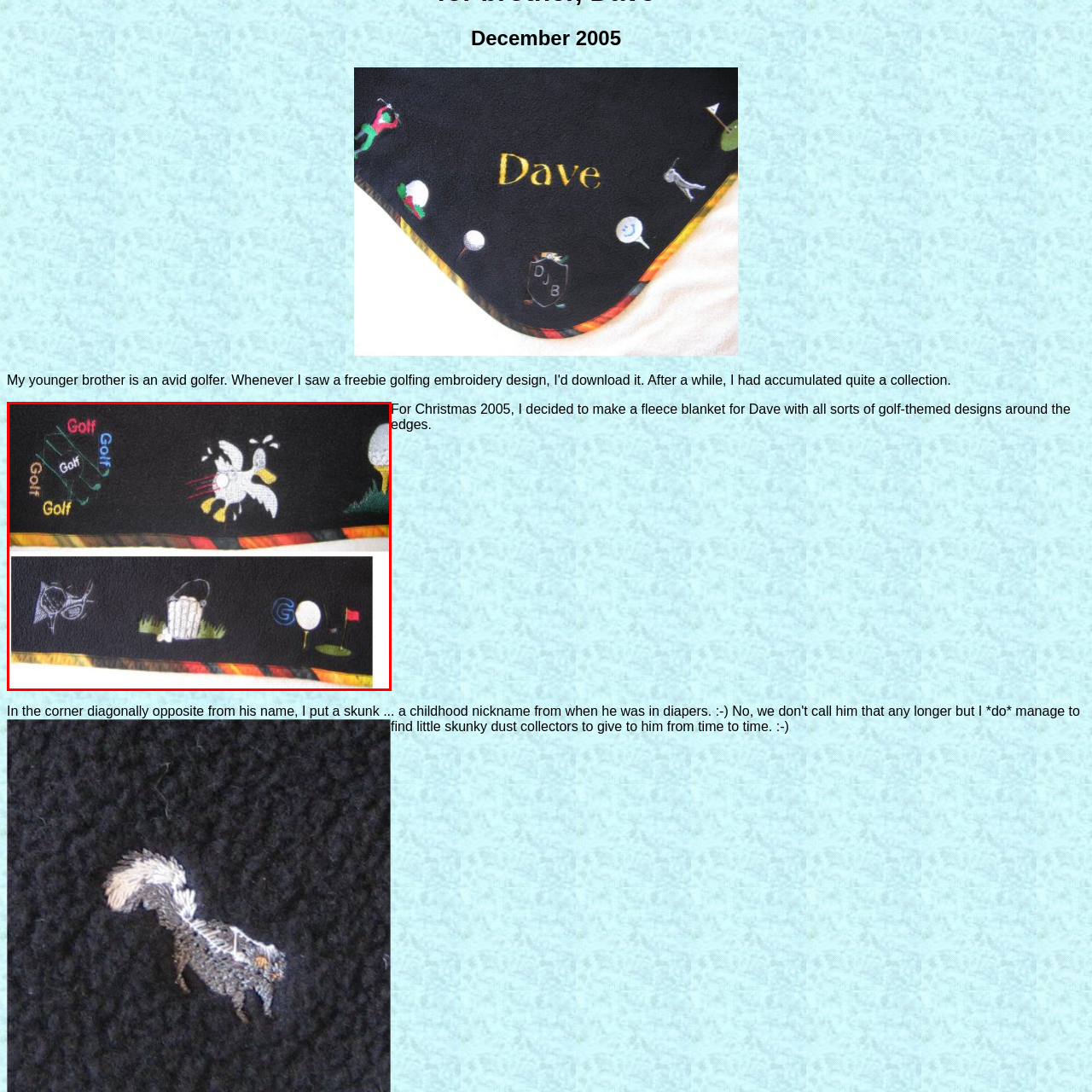What is the year the blanket was made for?
Study the image framed by the red bounding box and answer the question in detail, relying on the visual clues provided.

The year the blanket was made for can be found in the caption, which specifically states that the blanket was made for Christmas 2005.